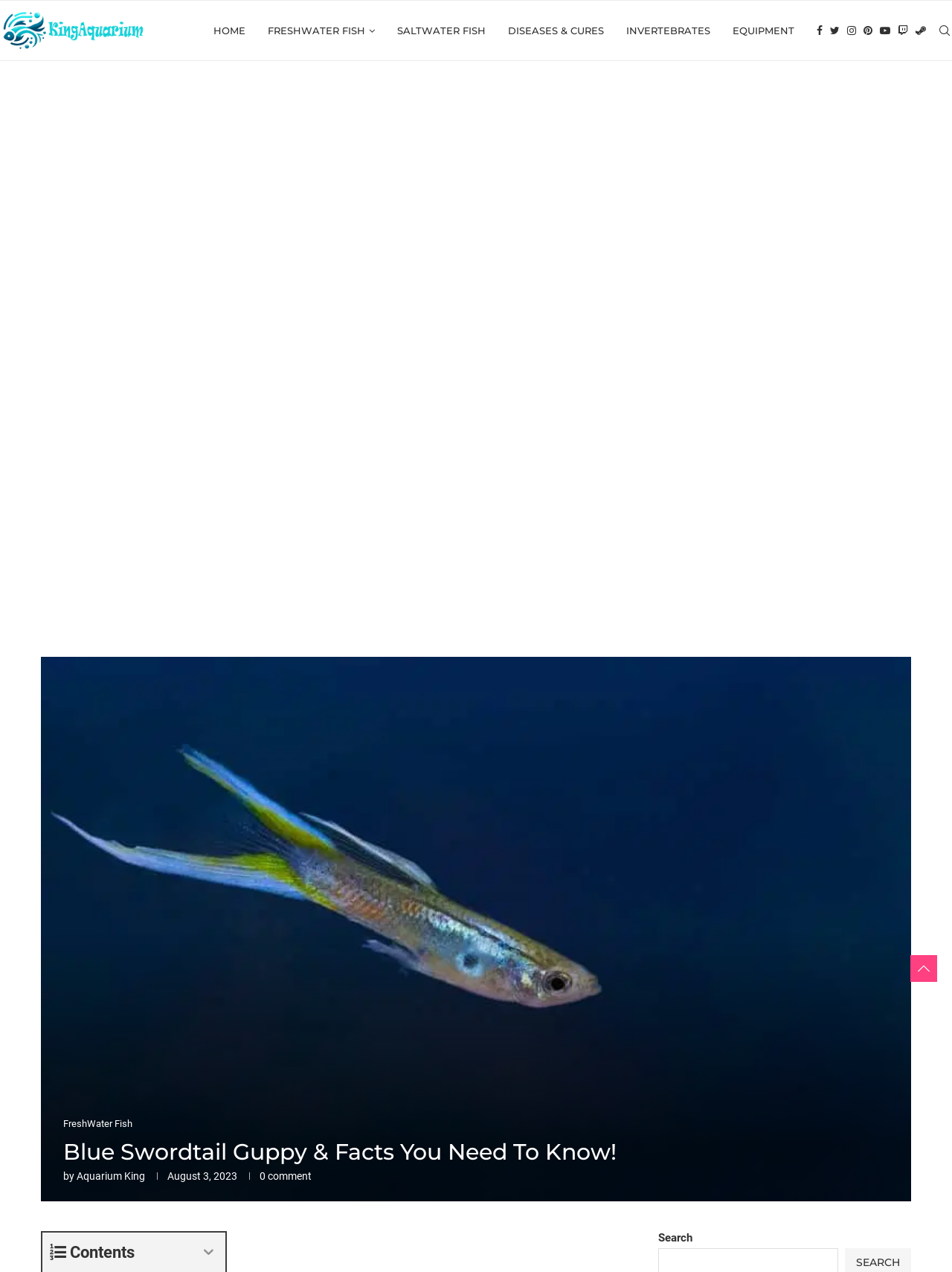Construct a comprehensive caption that outlines the webpage's structure and content.

The webpage is about the Blue Swordtail Guppy, a type of guppy fish. At the top, there is a navigation menu with links to different sections of the website, including "HOME", "FRESHWATER FISH", "SALTWATER FISH", "DISEASES & CURES", "INVERTEBRATES", and "EQUIPMENT". On the top right, there are social media links to Facebook, Twitter, Instagram, Pinterest, Youtube, Twitch, and Steam.

Below the navigation menu, there is a large heading that reads "Blue Swordtail Guppy & Facts You Need To Know!" with the author's name "Aquarium King" and the date "August 3, 2023" written in smaller text next to it. There is also a comment section with zero comments.

On the left side of the page, there is a table of contents with a button labeled "Contents" that allows users to navigate to different sections of the article. The article itself is divided into sections, each with a heading that summarizes the content of that section.

There are no images on the page, but there is a search bar at the bottom right corner of the page with a placeholder text "SEARCH". Overall, the webpage is focused on providing information about the Blue Swordtail Guppy, with a clear and organized layout that makes it easy to navigate.